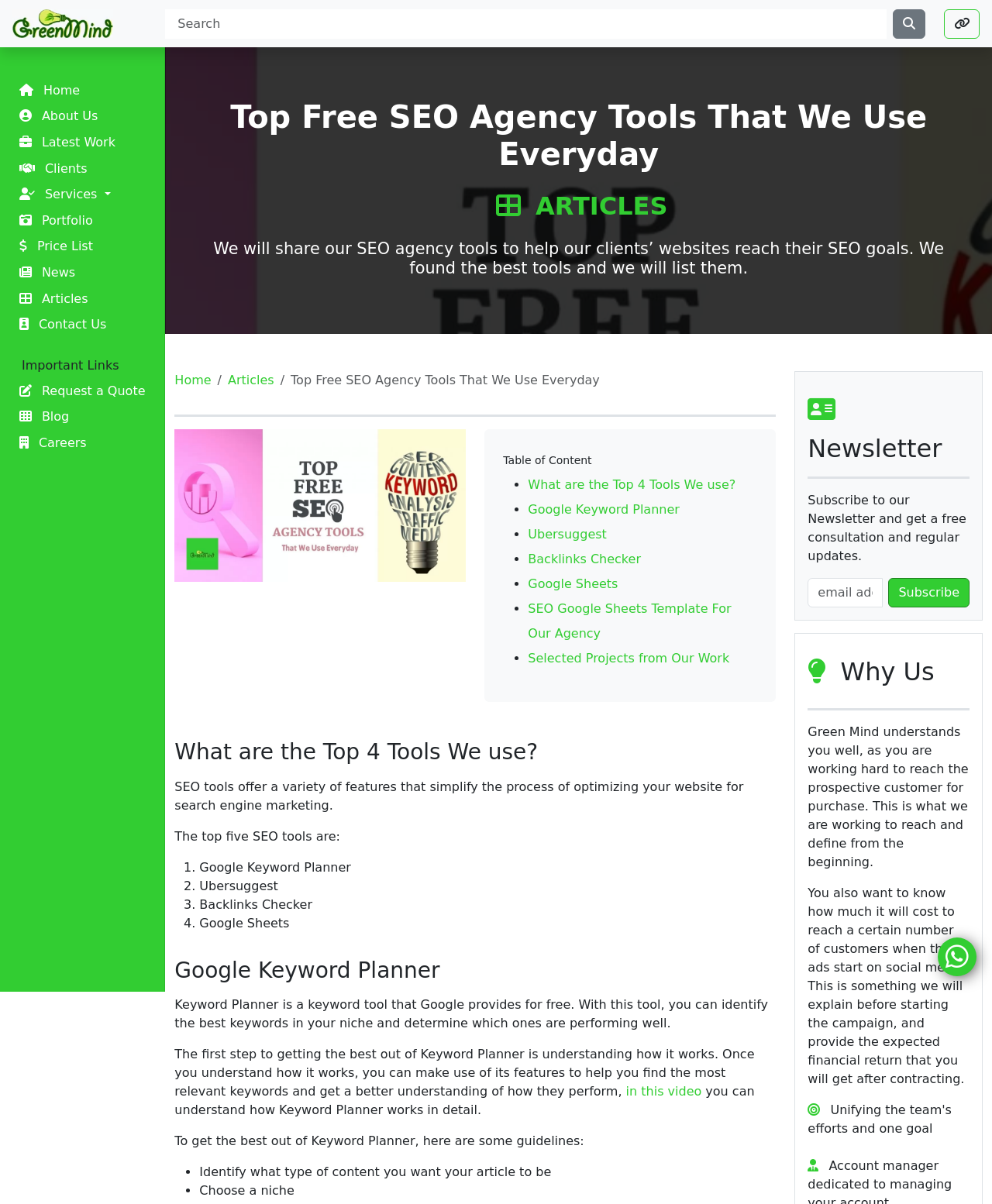Write an exhaustive caption that covers the webpage's main aspects.

This webpage is about a digital marketing agency, Green Mind, that shares its top free SEO agency tools to help clients' websites reach their SEO goals. At the top of the page, there is a navigation menu with links to various sections of the website, including Home, About Us, Latest Work, Clients, Services, Portfolio, Price List, News, Articles, and Contact Us.

Below the navigation menu, there is a search box and a button with a magnifying glass icon. On the left side of the page, there is a section with important links, including Request a Quote, Blog, and Careers.

The main content of the page is divided into several sections. The first section has a heading "Top Free SEO Agency Tools That We Use Everyday" and a brief introduction to the purpose of the page. Below the introduction, there is a table of content with links to different sections of the page.

The next section is a list of the top 4 SEO tools used by the agency, including Google Keyword Planner, Ubersuggest, Backlinks Checker, and Google Sheets. Each tool is described in a separate section, with a heading, a brief description, and a list of guidelines on how to use the tool effectively.

On the right side of the page, there is a section with a newsletter subscription form, where visitors can enter their email address and subscribe to the agency's newsletter to receive a free consultation and regular updates.

Below the newsletter section, there is a section with a heading "Why Us" that describes the agency's approach to understanding clients' needs and providing expected financial returns from their campaigns.

Throughout the page, there are several images, including the agency's logo and icons for different sections. The page also has a breadcrumb navigation at the top, which shows the current page's location within the website's hierarchy.